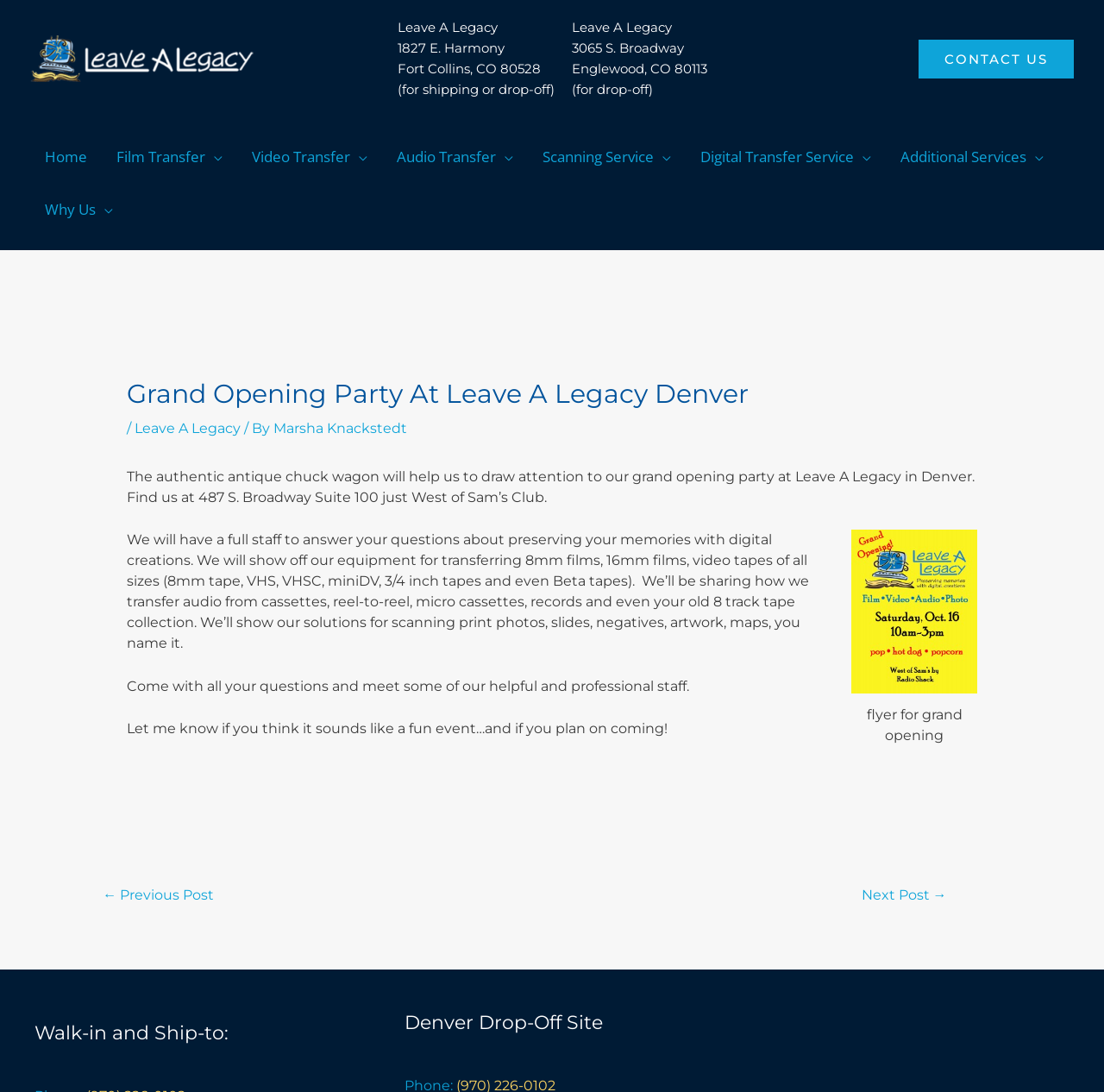Give a detailed explanation of the elements present on the webpage.

The webpage is about a grand opening party at Leave A Legacy Denver, which is scheduled to take place on Saturday, October 16 from 10am to 3pm. The party will offer free food, including hot dogs, popcorn, pop, and water.

At the top of the page, there is a logo of Leave A Legacy, which is an image with a link to the website's homepage. Below the logo, there are two columns of text, one with the address "1827 E. Harmony, Fort Collins, CO 80528" and the other with "3065 S. Broadway, Englewood, CO 80113". These addresses are likely for shipping or drop-off purposes.

The main content of the page is an article about the grand opening party. It starts with a heading that reads "Grand Opening Party At Leave A Legacy Denver" followed by a brief description of the event. There is also a link to the website's contact page.

The article continues with a paragraph describing the event, mentioning that there will be a full staff to answer questions about preserving memories with digital creations. The staff will also showcase their equipment for transferring various types of media, such as films, video tapes, and audio recordings. Additionally, they will demonstrate their solutions for scanning print photos, slides, negatives, and other materials.

Below the article, there is a figure with a link to a grand opening flyer, which is an image with a caption that reads "flyer for grand opening". The flyer likely contains more information about the event.

The page also has a navigation menu at the top with links to various sections of the website, including Home, Film Transfer, Video Transfer, Audio Transfer, and more. There is also a post navigation section at the bottom with links to previous and next posts.

Finally, there are two headings at the bottom of the page, one for "Walk-in and Ship-to" and the other for "Denver Drop-Off Site", which likely provide information about the locations and services offered by Leave A Legacy.